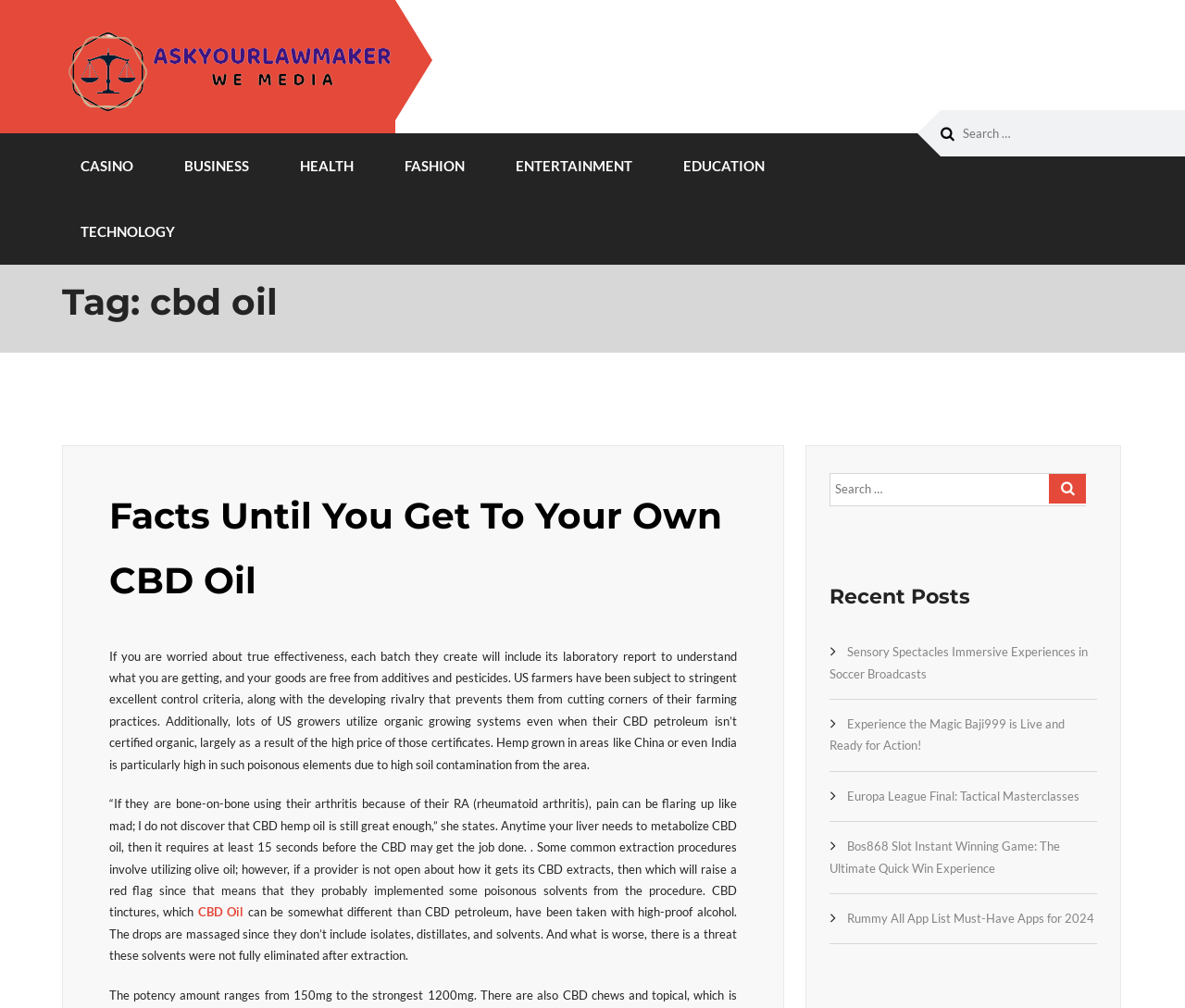Determine the bounding box coordinates of the clickable region to follow the instruction: "Go to the HEALTH category".

[0.237, 0.132, 0.302, 0.197]